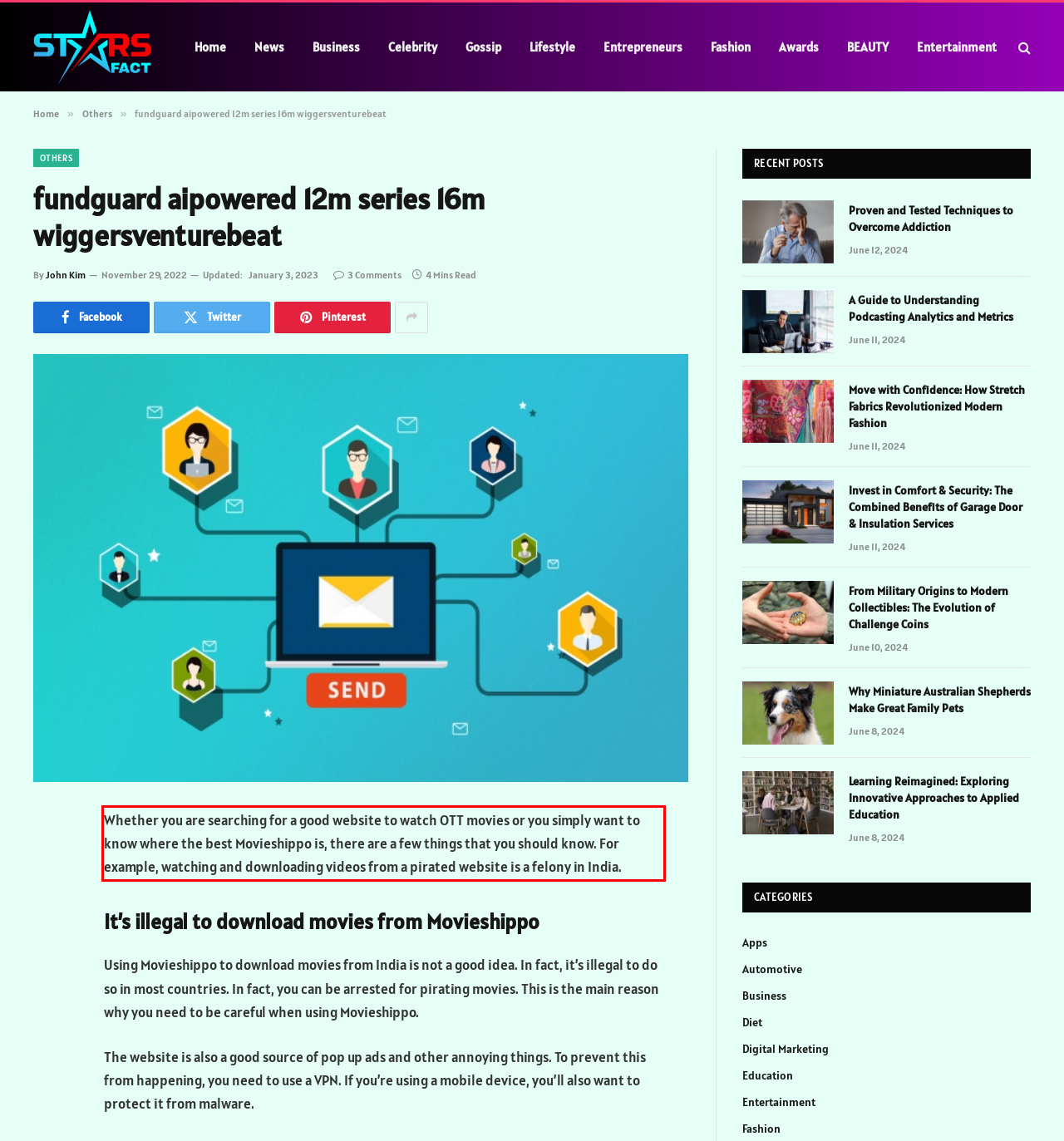You are provided with a screenshot of a webpage that includes a red bounding box. Extract and generate the text content found within the red bounding box.

Whether you are searching for a good website to watch OTT movies or you simply want to know where the best Movieshippo is, there are a few things that you should know. For example, watching and downloading videos from a pirated website is a felony in India.